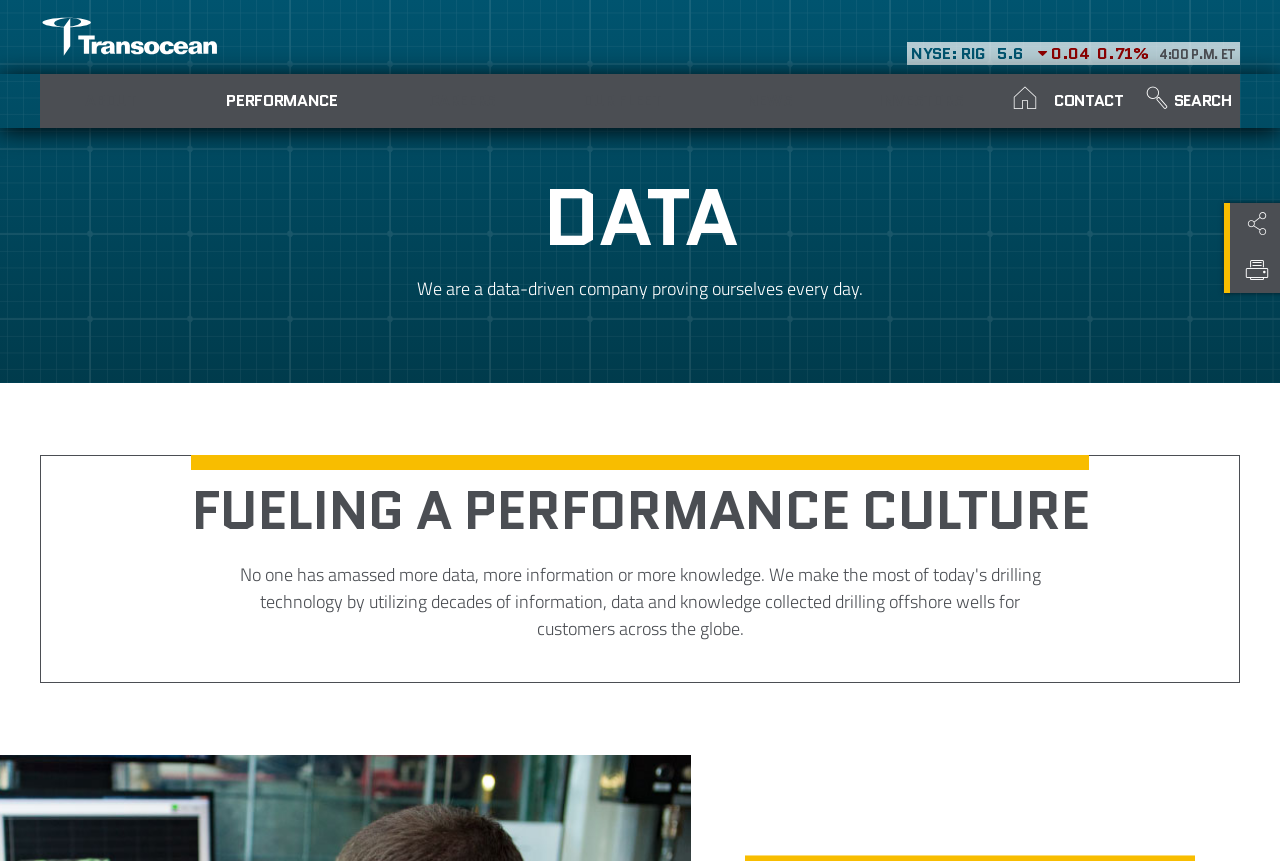Find the bounding box coordinates of the element to click in order to complete the given instruction: "Go to ABOUT page."

[0.031, 0.086, 0.138, 0.149]